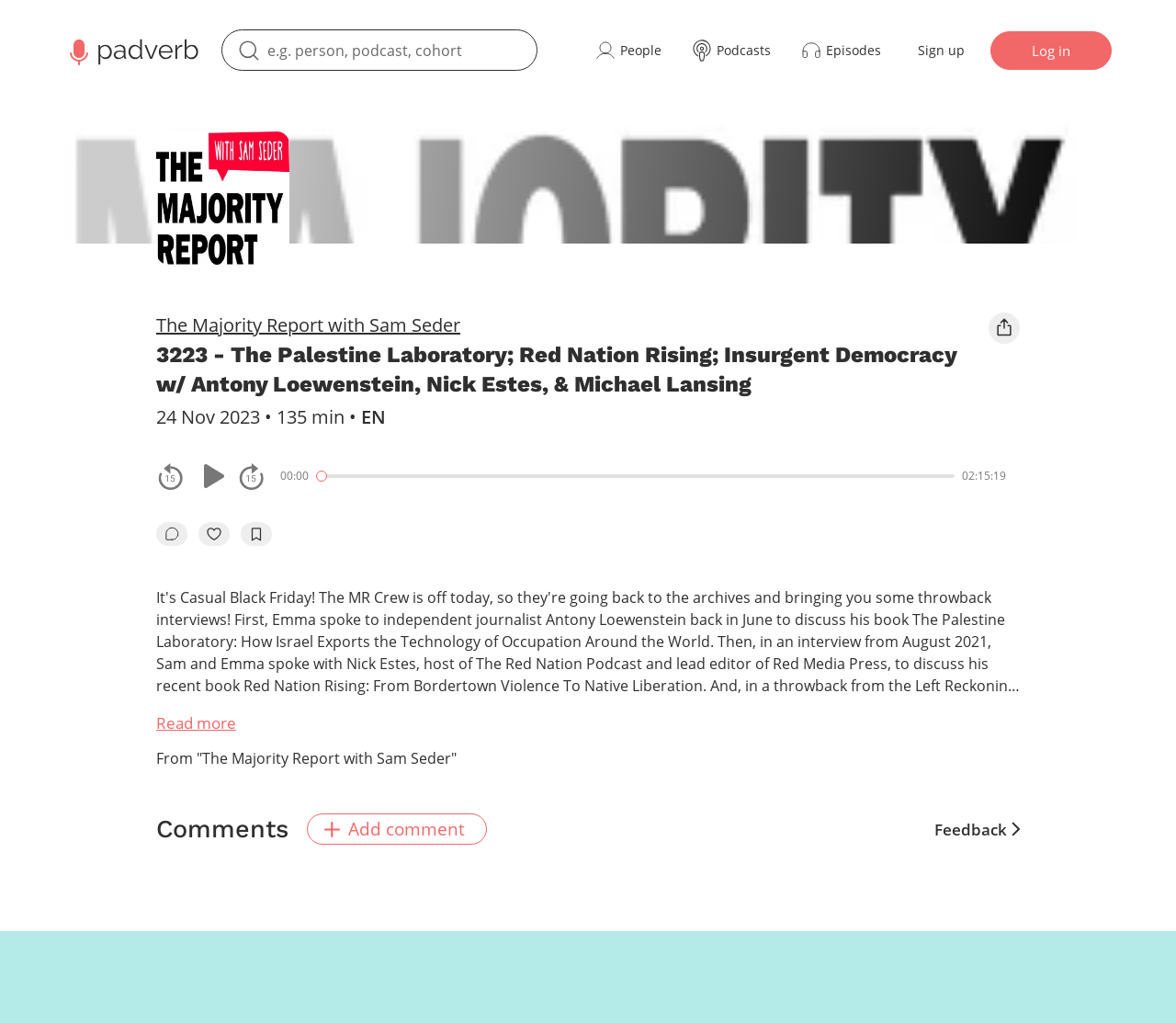Please identify the bounding box coordinates of the area that needs to be clicked to fulfill the following instruction: "play or pause the track."

[0.167, 0.451, 0.192, 0.48]